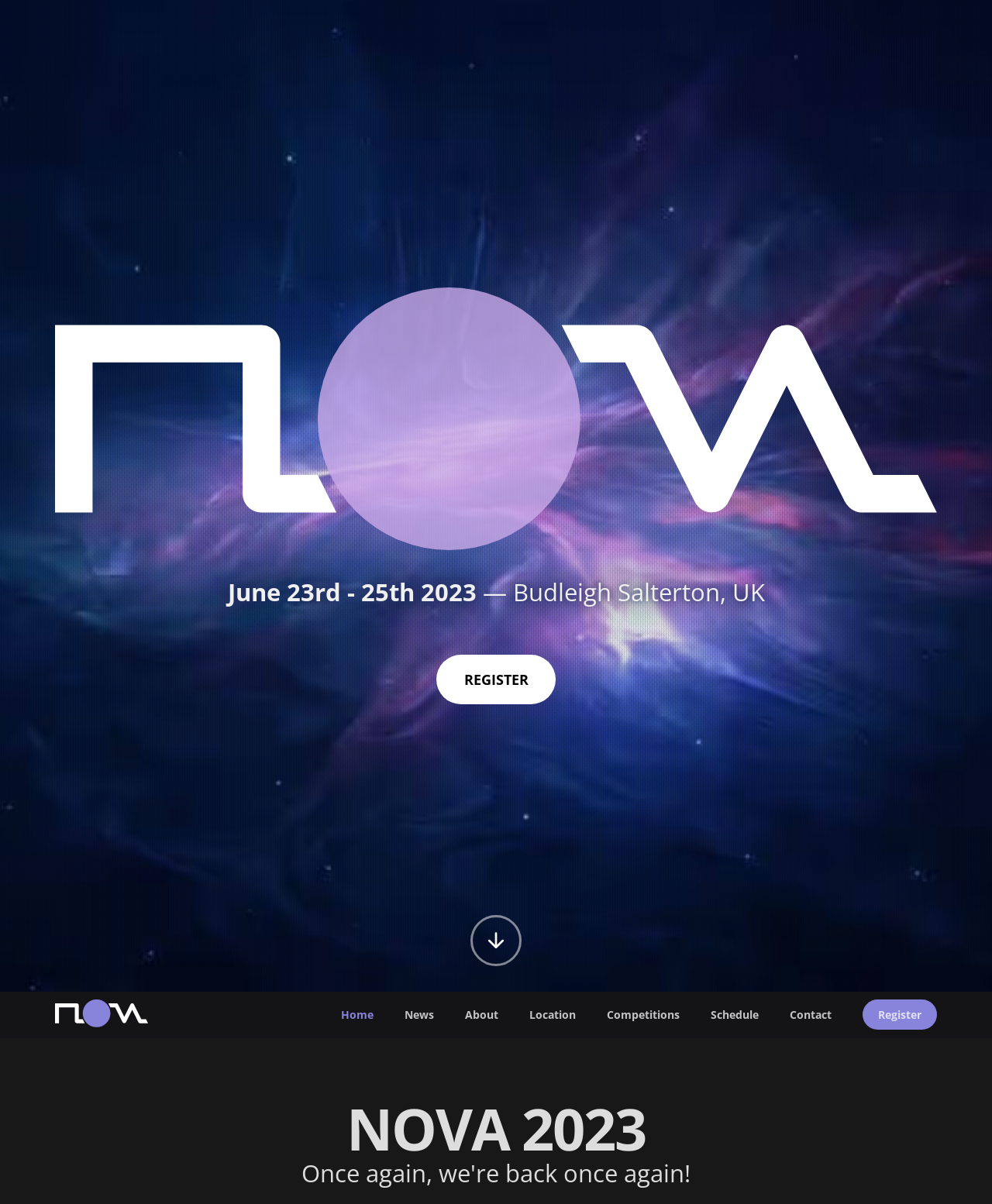Given the webpage screenshot and the description, determine the bounding box coordinates (top-left x, top-left y, bottom-right x, bottom-right y) that define the location of the UI element matching this description: Full event details

None